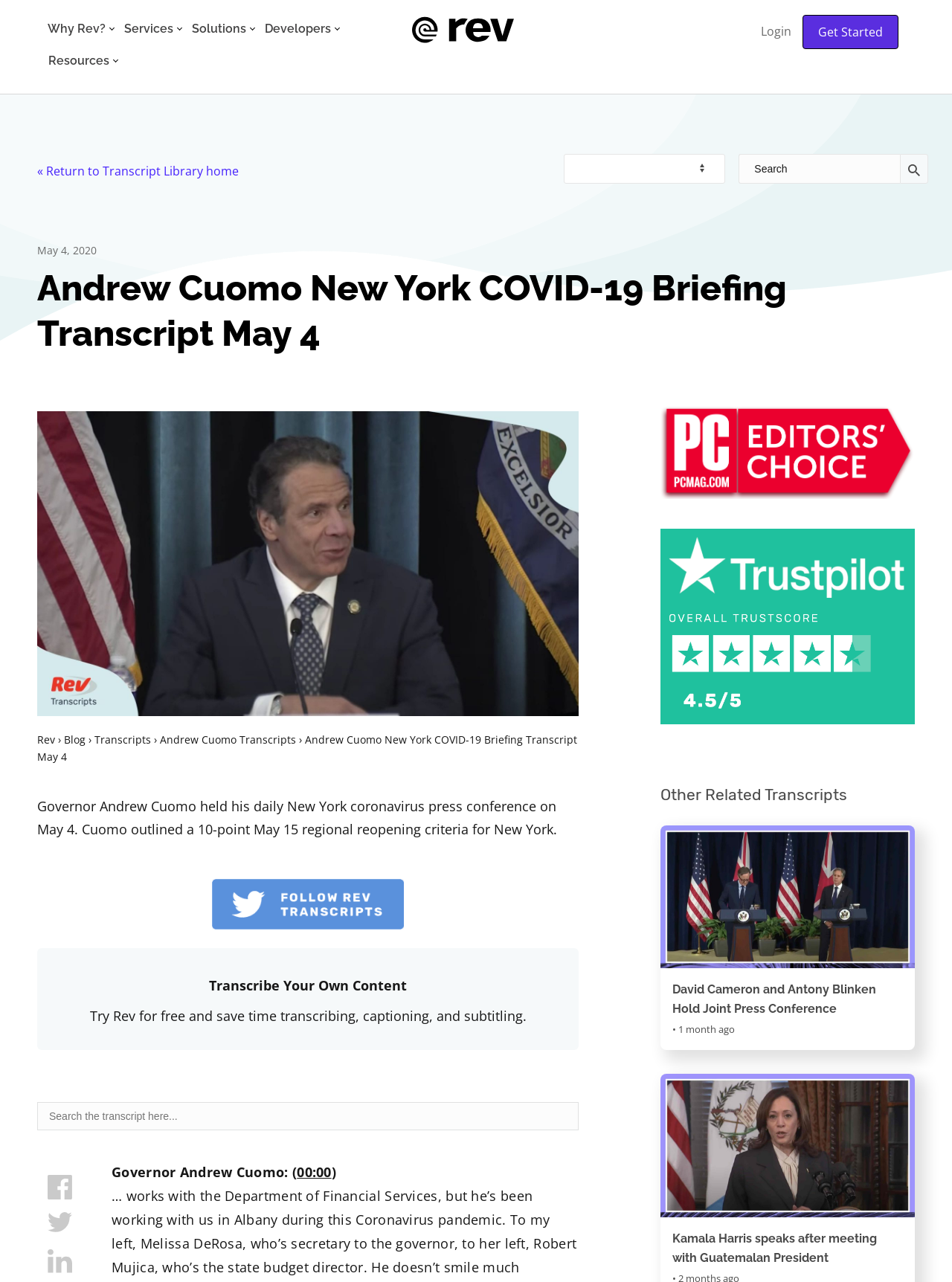Please analyze the image and provide a thorough answer to the question:
What is the name of the company that provides transcript services?

I found the name of the company by looking at the link element that says 'Rev' which is located at the top of the webpage, and also by reading the static text element that says 'Follow Rev Transcripts'.